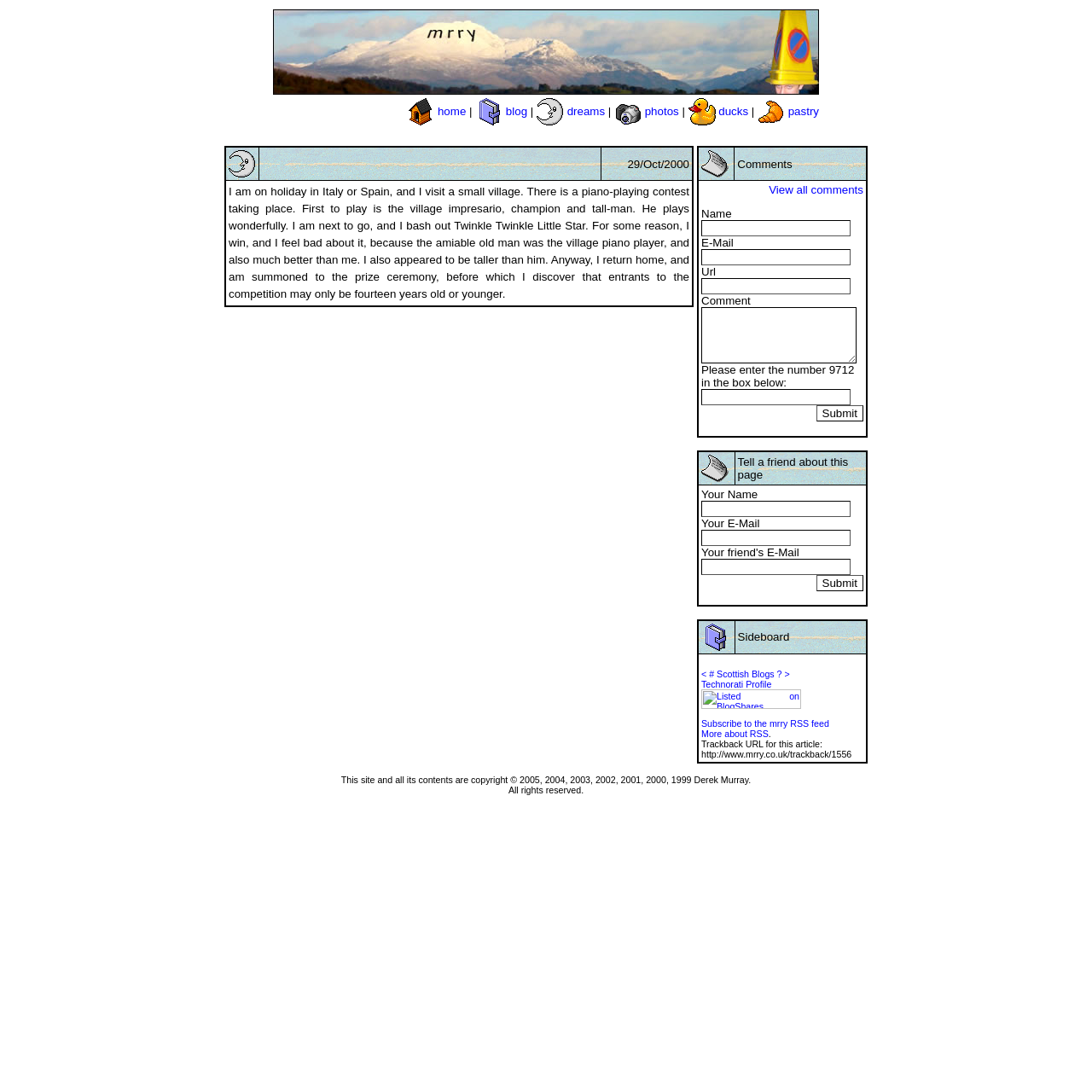By analyzing the image, answer the following question with a detailed response: What is the date of the dream entry?

I found the 'LayoutTableCell' element with the description 'Dreams 29/Oct/2000 ...', which contains the date of the dream entry.